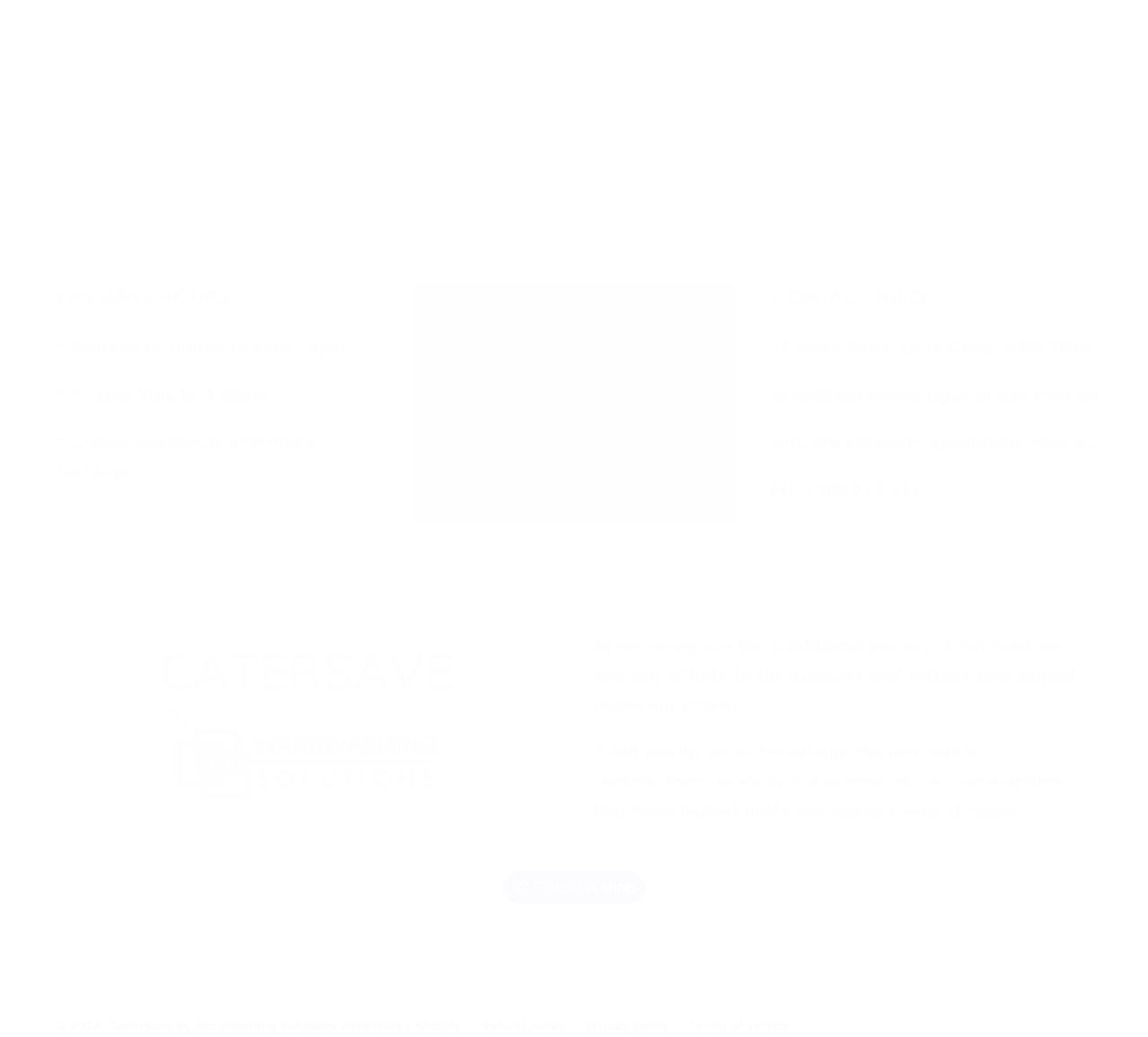Identify the bounding box of the UI element described as follows: "Refund policy". Provide the coordinates as four float numbers in the range of 0 to 1 [left, top, right, bottom].

[0.42, 0.98, 0.492, 0.999]